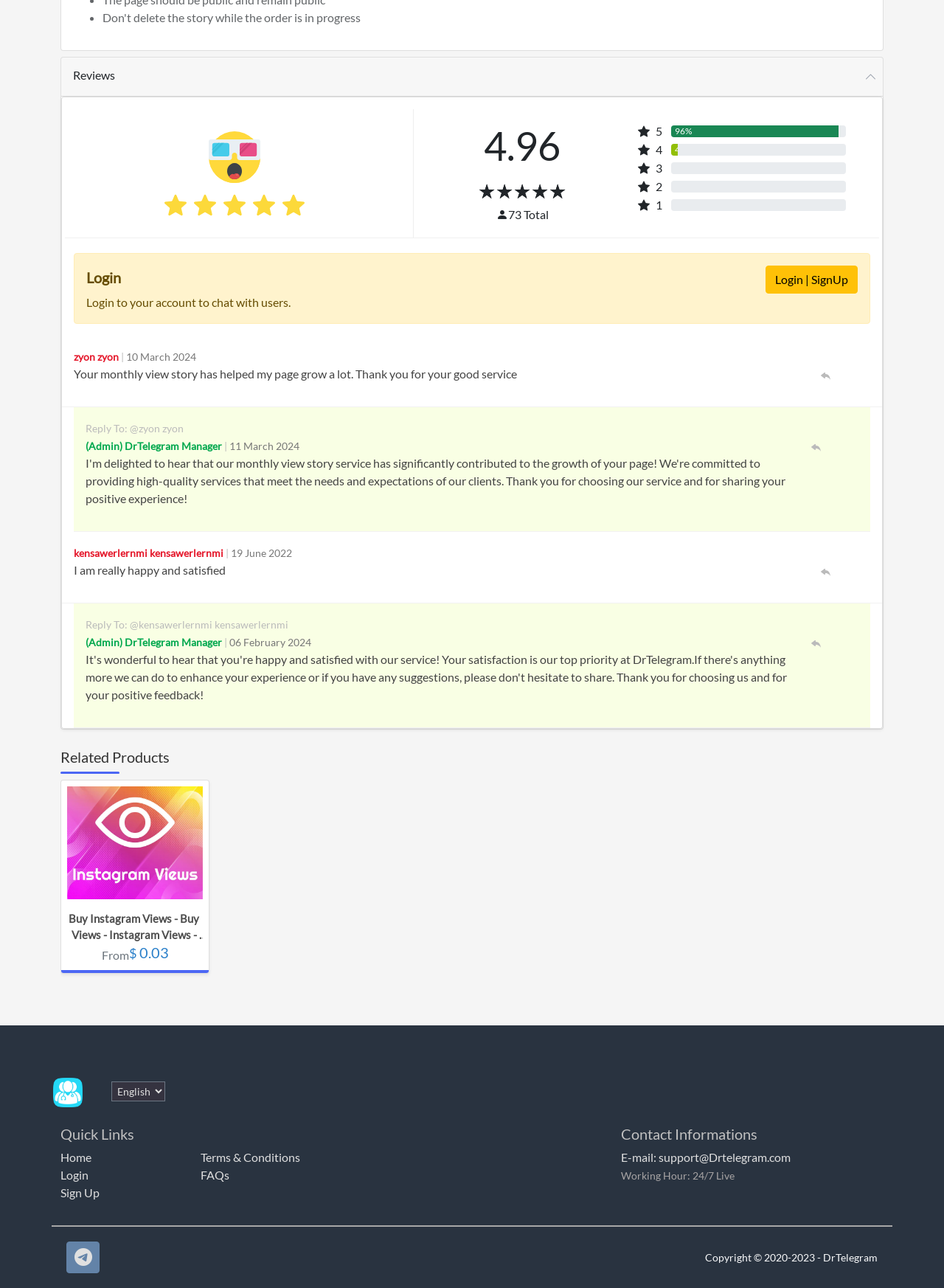Pinpoint the bounding box coordinates of the clickable element needed to complete the instruction: "Click on the 'Reviews' tab". The coordinates should be provided as four float numbers between 0 and 1: [left, top, right, bottom].

[0.065, 0.045, 0.935, 0.075]